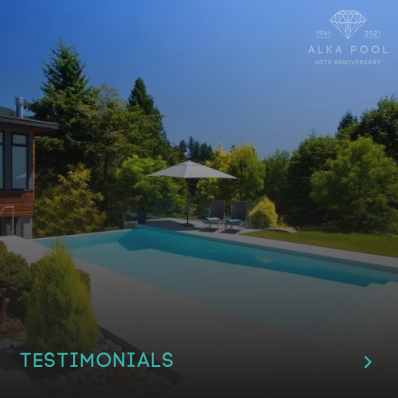Please reply to the following question using a single word or phrase: 
Is there an umbrella in the patio area?

Yes